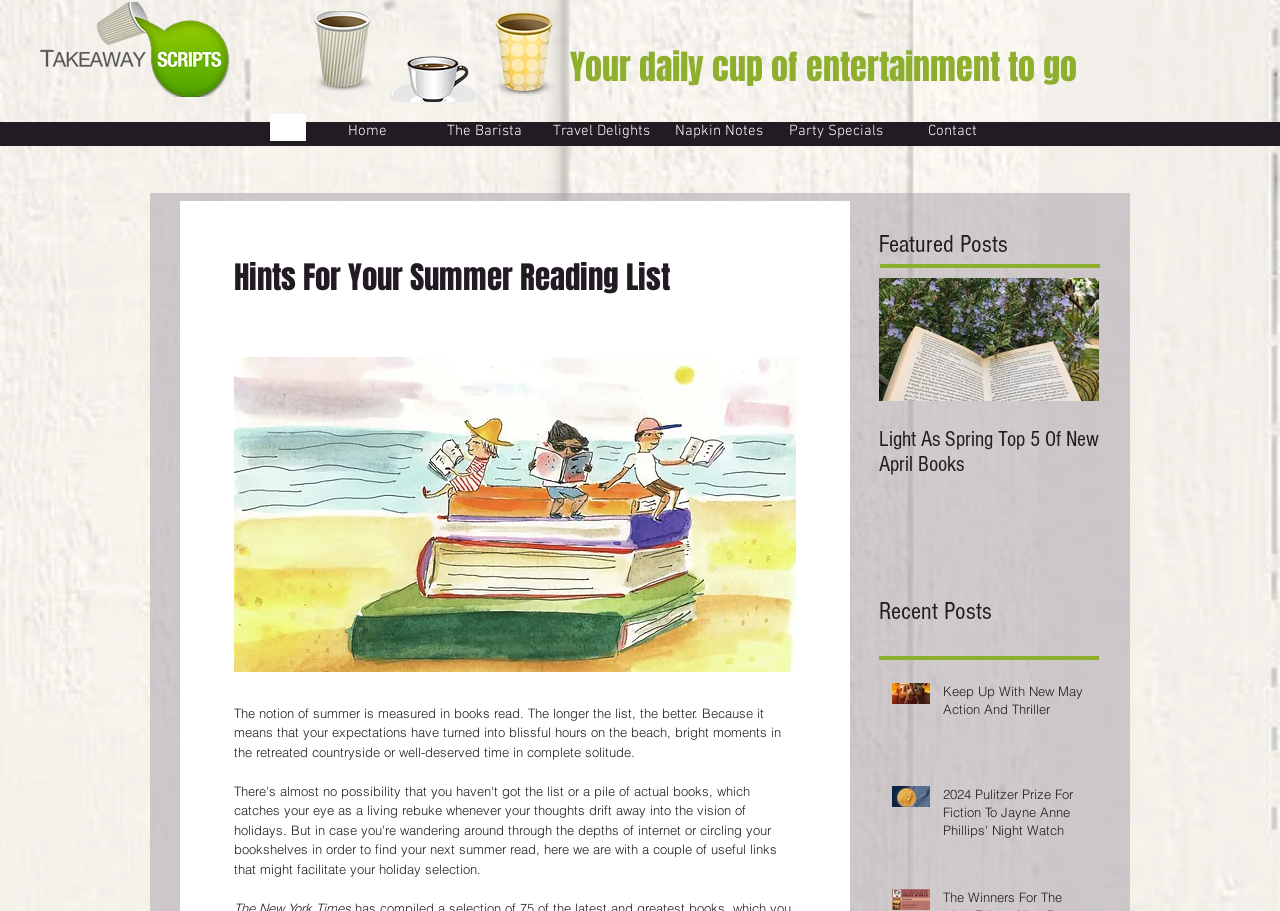Identify the bounding box coordinates of the part that should be clicked to carry out this instruction: "Click the 'Next Item' button".

[0.827, 0.356, 0.841, 0.389]